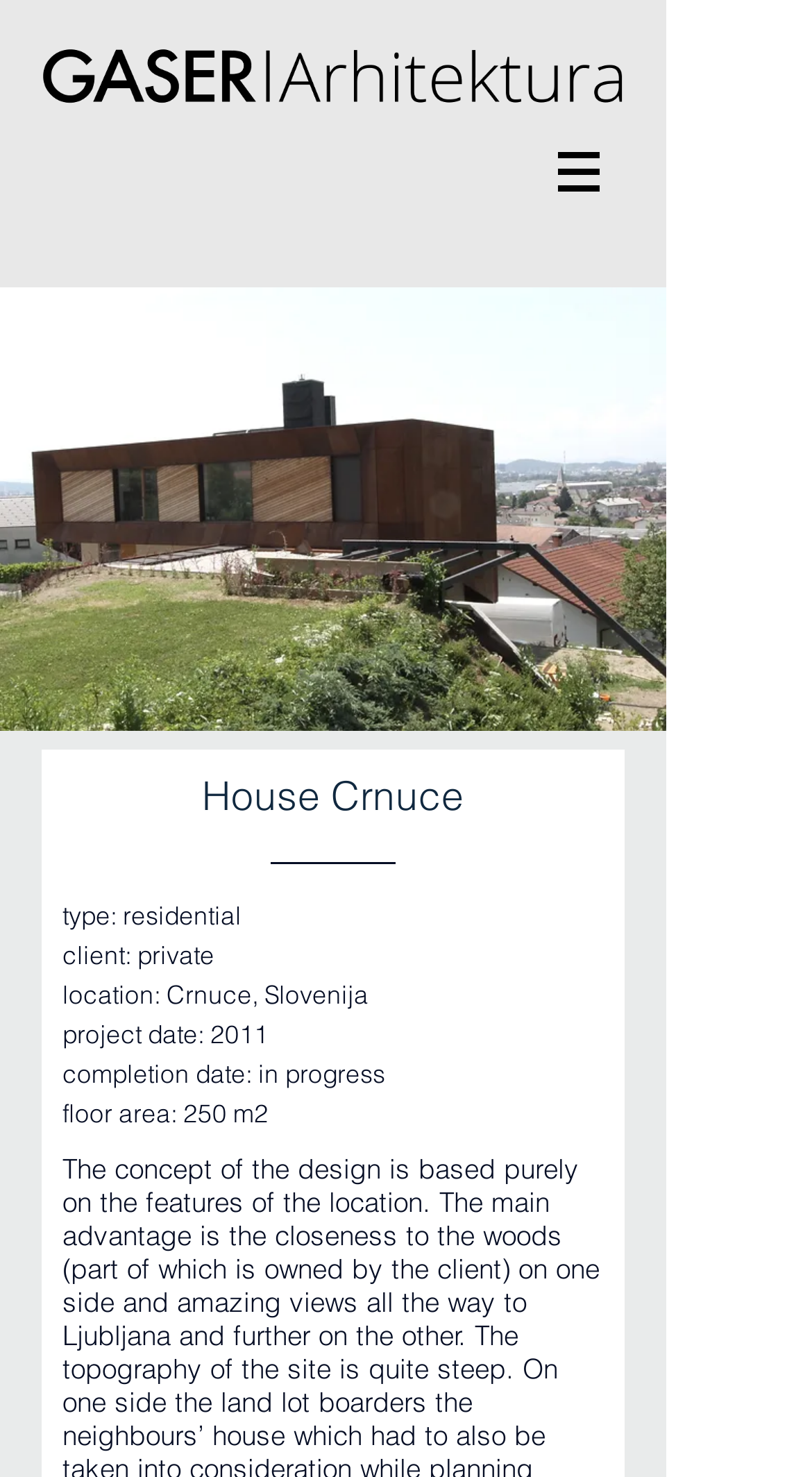What is the floor area of the project?
Please use the image to provide a one-word or short phrase answer.

250 m2